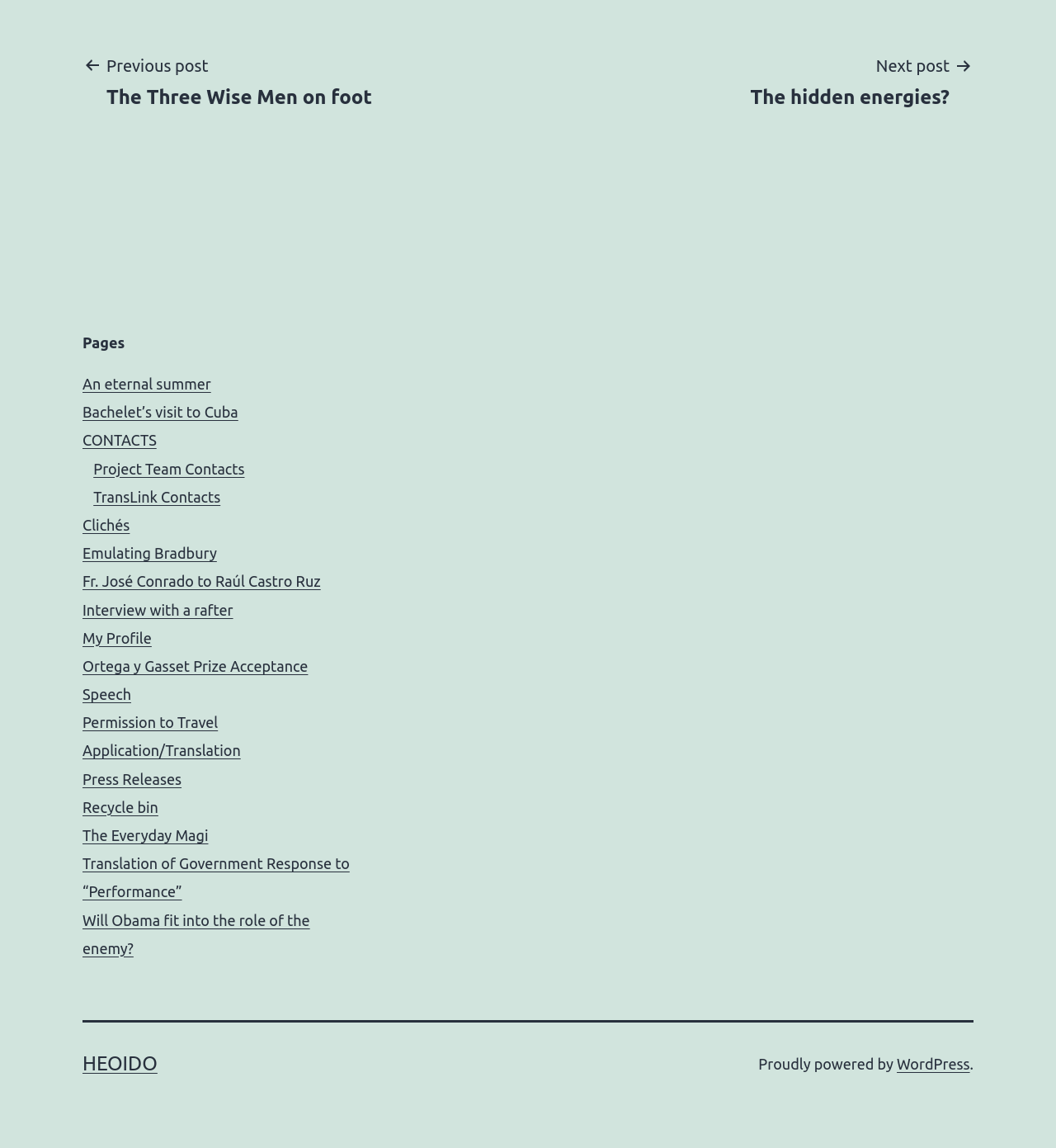Identify the bounding box coordinates of the part that should be clicked to carry out this instruction: "go to next post".

[0.688, 0.045, 0.922, 0.095]